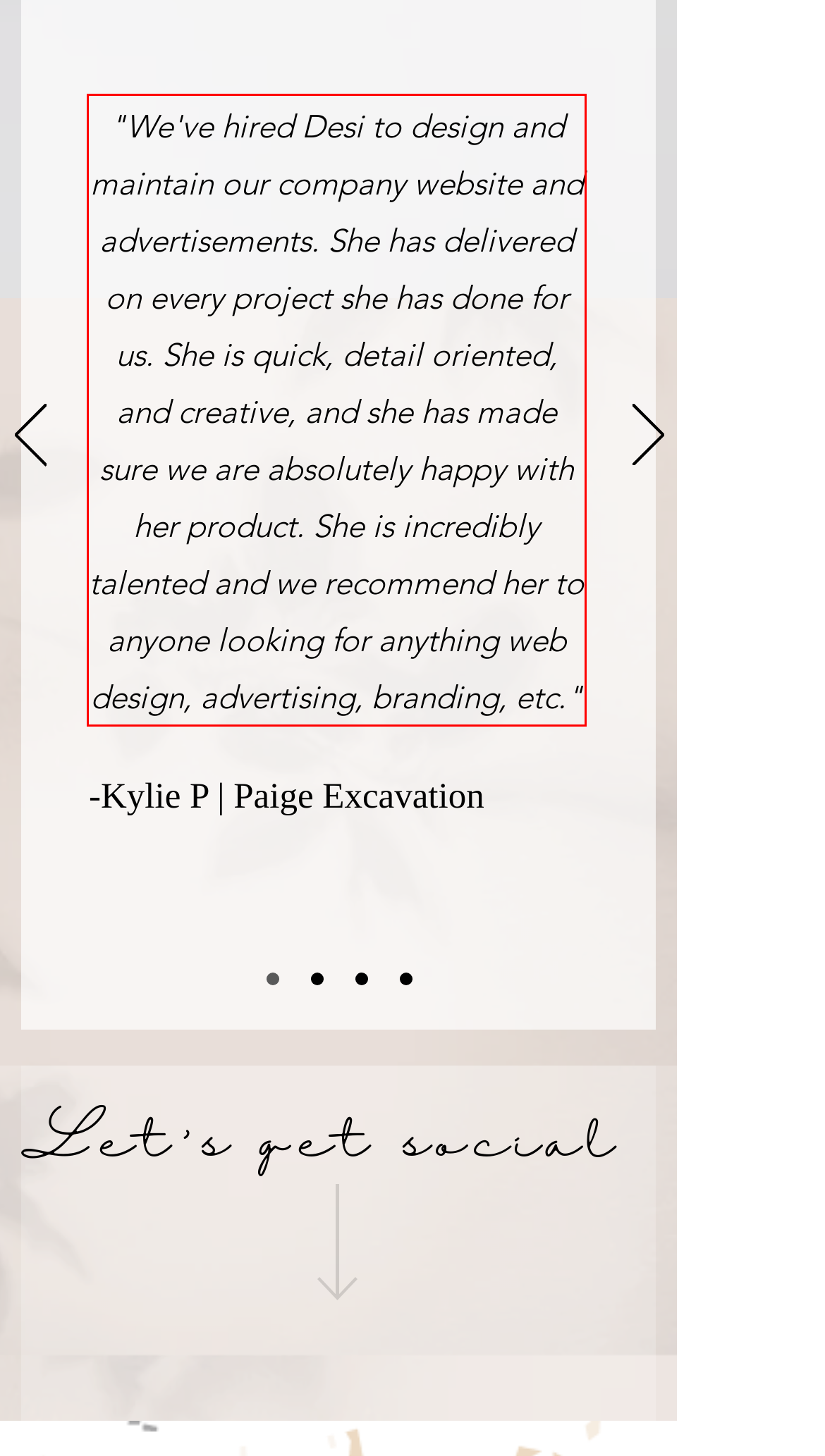Given the screenshot of a webpage, identify the red rectangle bounding box and recognize the text content inside it, generating the extracted text.

"We've hired Desi to design and maintain our company website and advertisements. She has delivered on every project she has done for us. She is quick, detail oriented, and creative, and she has made sure we are absolutely happy with her product. She is incredibly talented and we recommend her to anyone looking for anything web design, advertising, branding, etc."